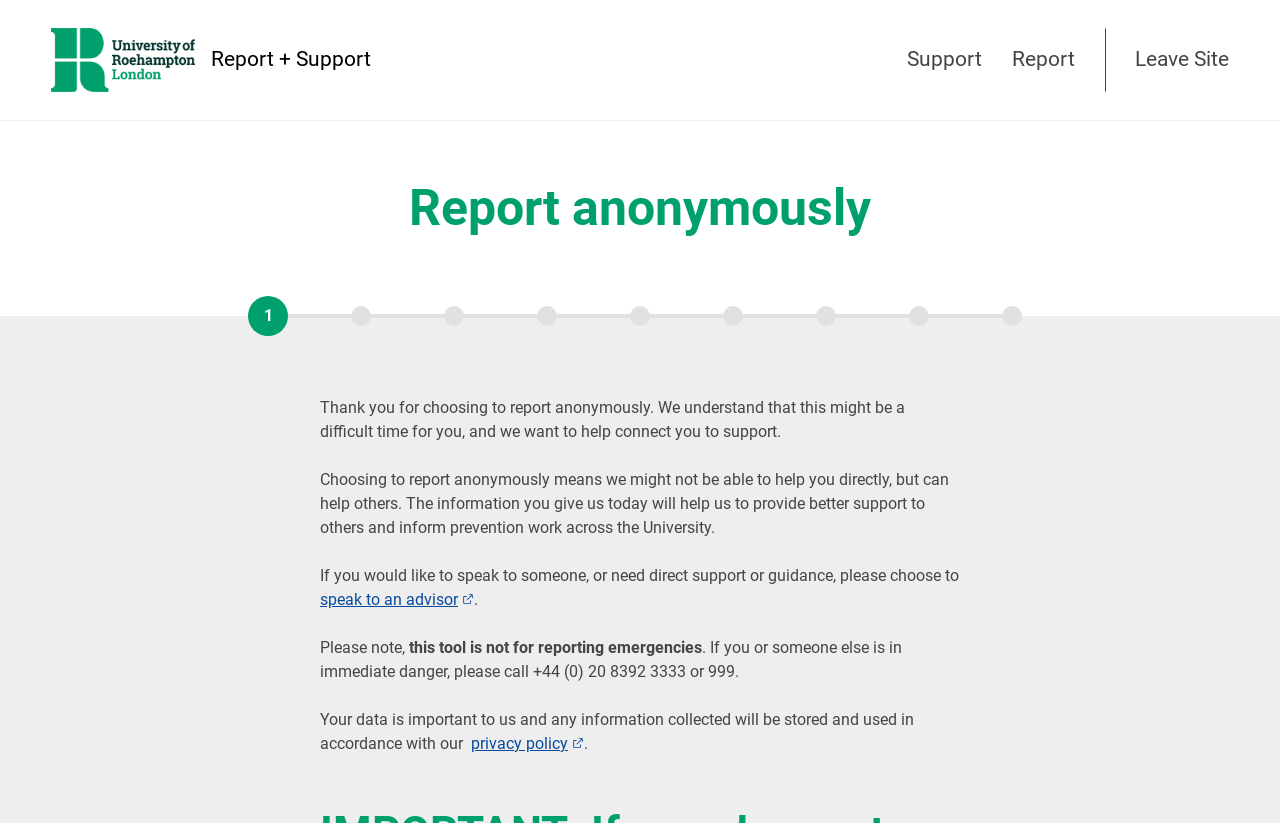What should I do in case of an emergency?
Using the image, provide a detailed and thorough answer to the question.

The webpage explicitly states that this tool is not for reporting emergencies, and in case of an emergency, I should call +44 (0) 20 8392 3333 or 999 for immediate assistance.